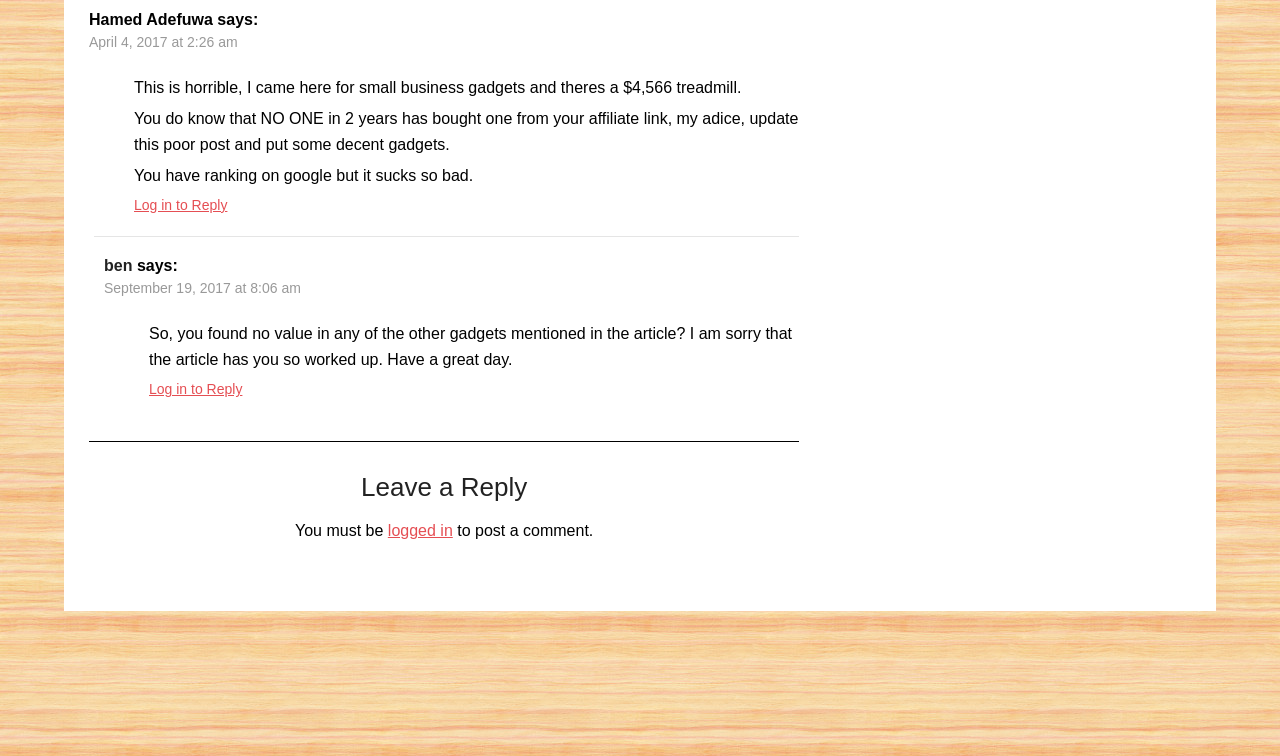How many comments are there on this webpage?
Answer the question using a single word or phrase, according to the image.

2